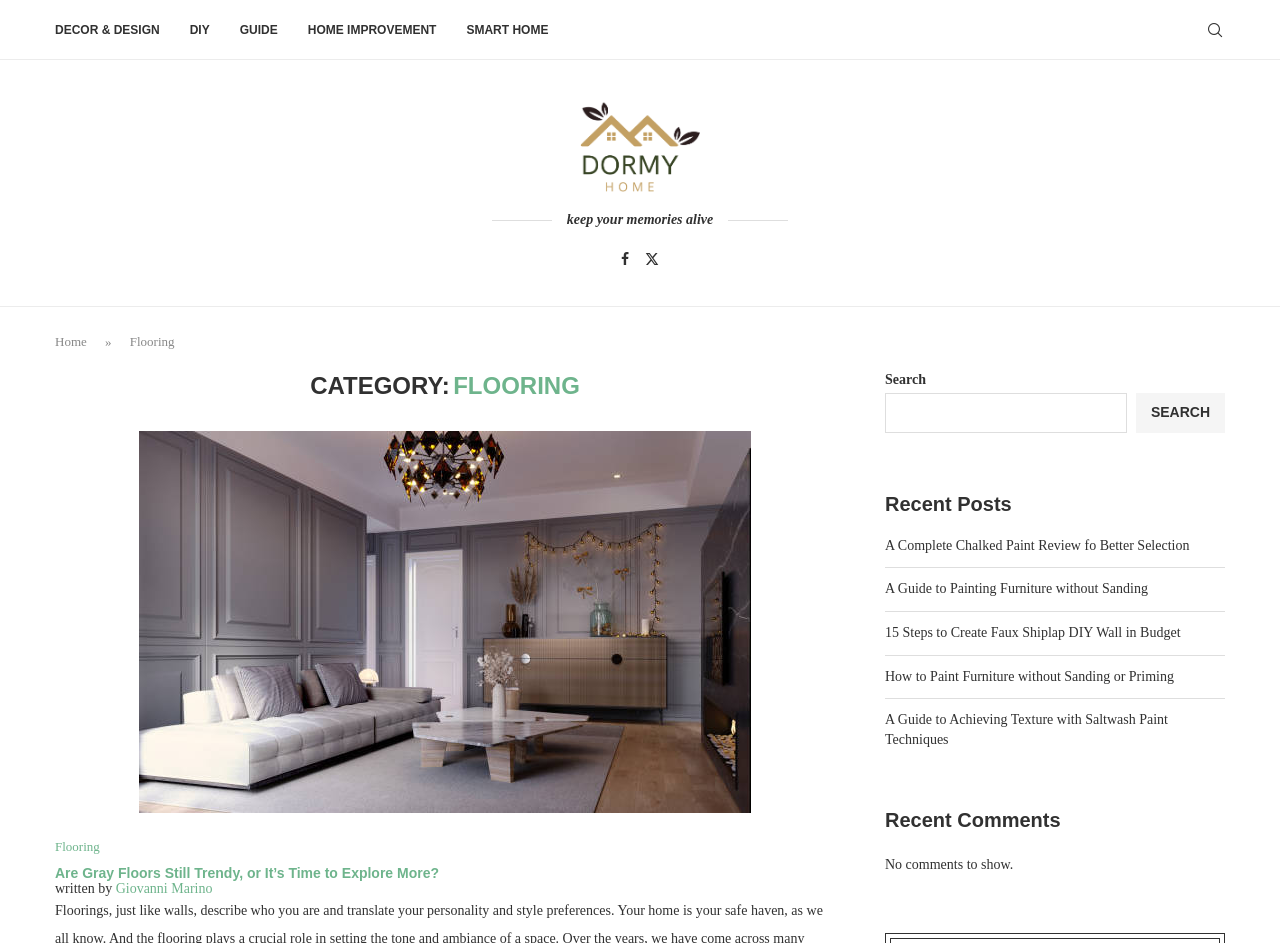Identify the bounding box coordinates of the region that should be clicked to execute the following instruction: "Visit DECOR & DESIGN page".

[0.043, 0.001, 0.125, 0.063]